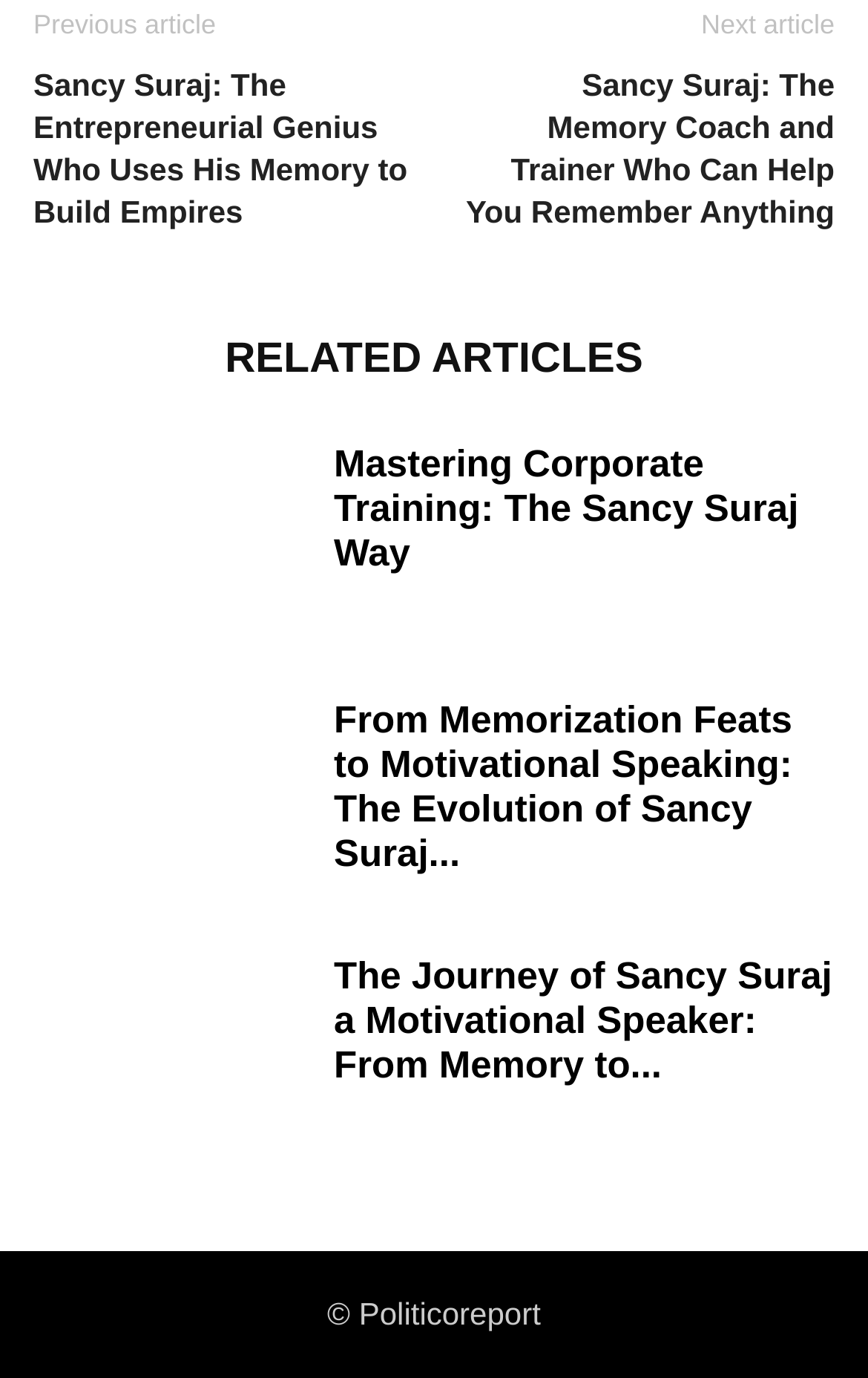Locate the bounding box coordinates of the clickable element to fulfill the following instruction: "View the next article". Provide the coordinates as four float numbers between 0 and 1 in the format [left, top, right, bottom].

[0.808, 0.007, 0.962, 0.03]